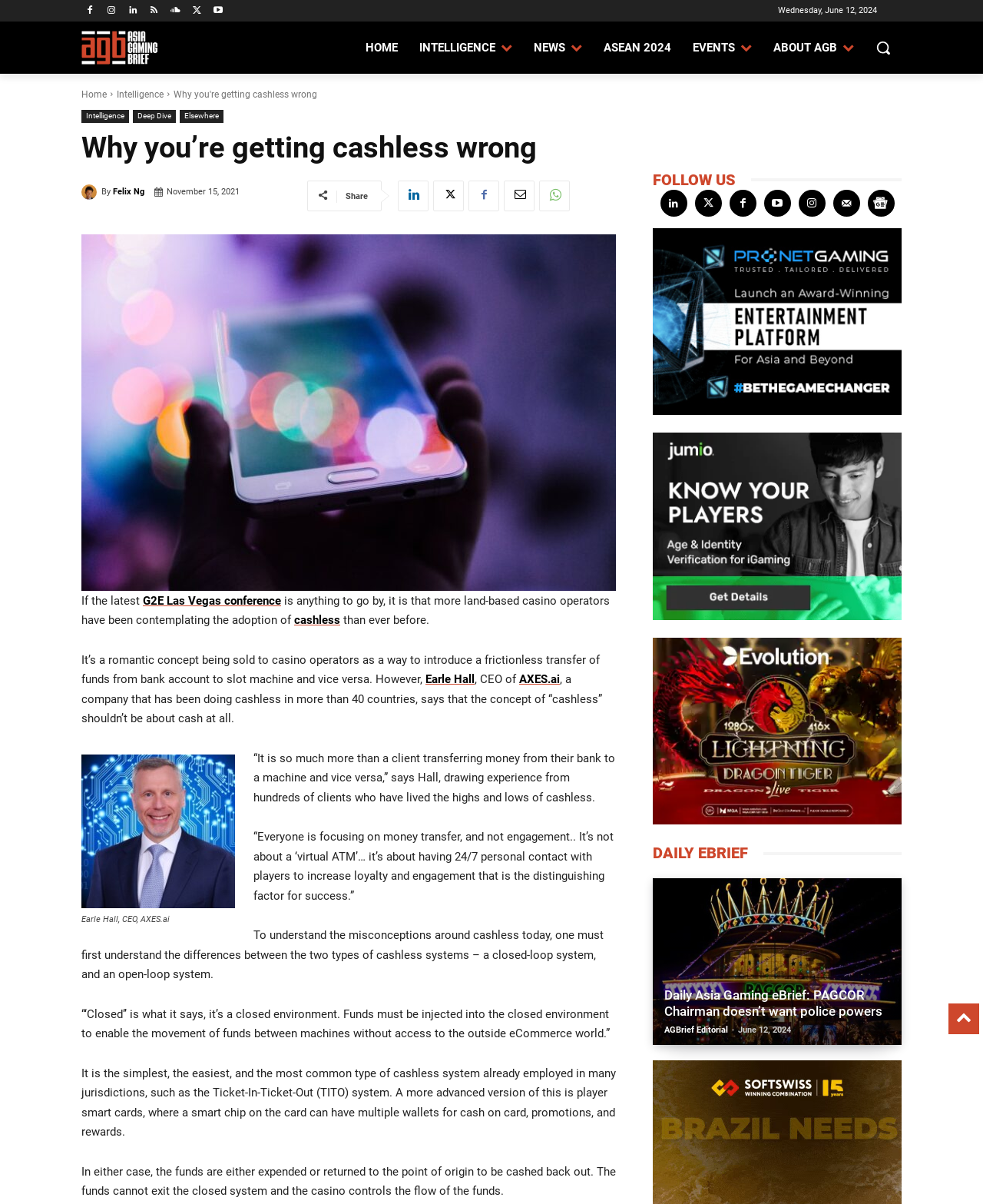Use a single word or phrase to answer the question: 
What is the date of the article?

November 15, 2021